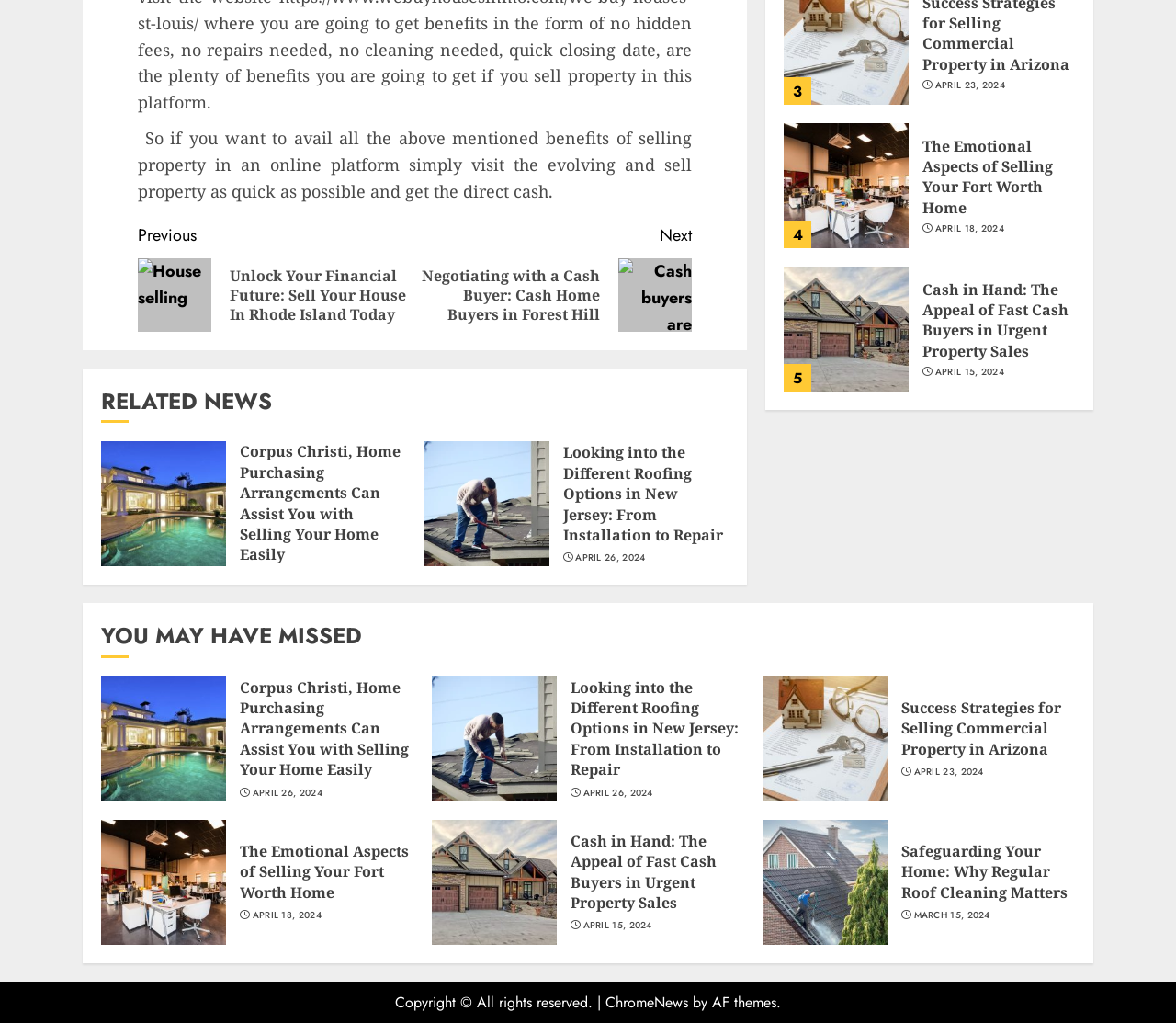Please specify the bounding box coordinates of the clickable section necessary to execute the following command: "Visit 'Corpus Christi, Home Purchasing Arrangements Can Assist You with Selling Your Home Easily'".

[0.204, 0.432, 0.345, 0.552]